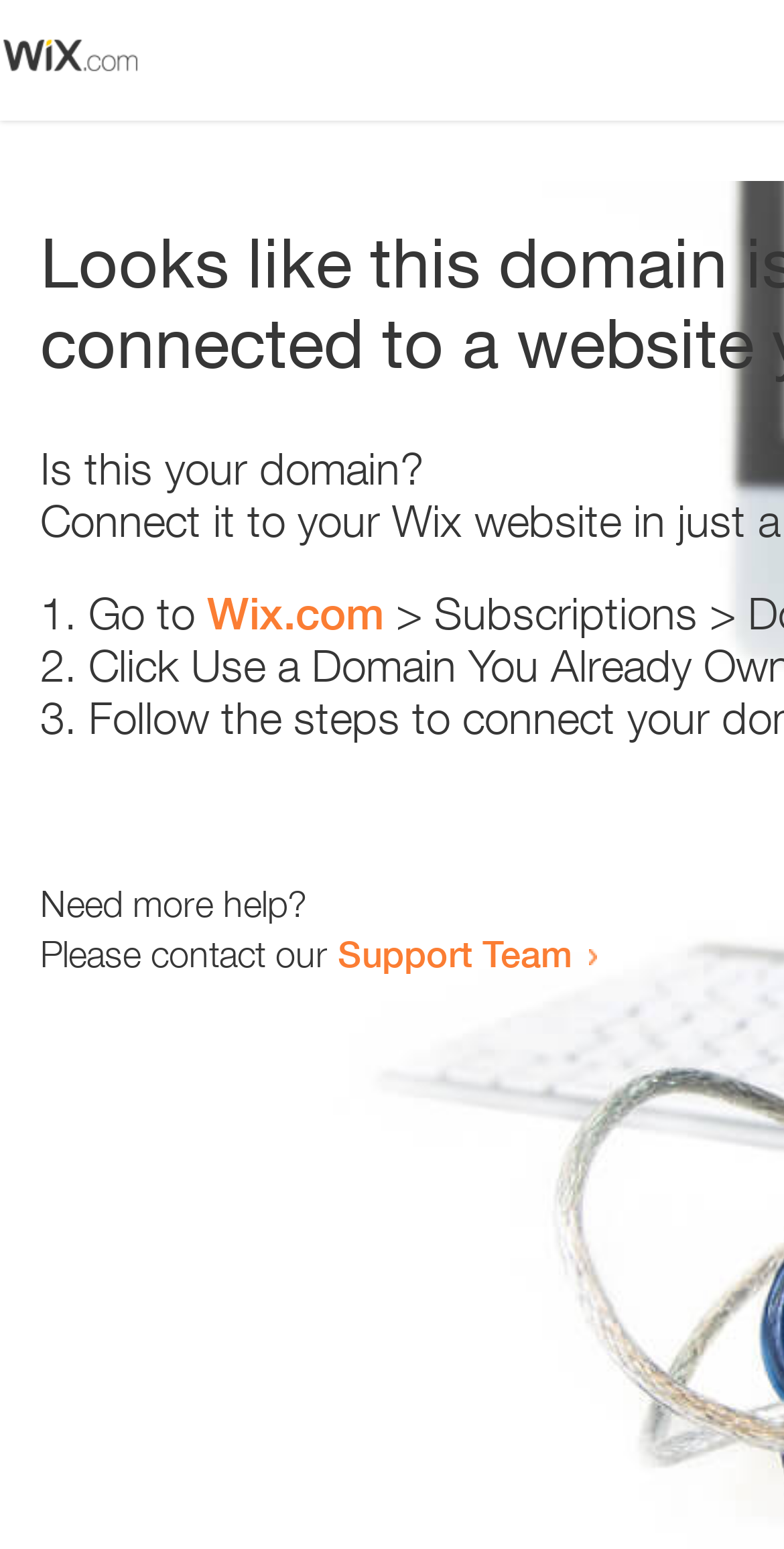How many steps are listed?
Provide a detailed answer to the question using information from the image.

The webpage contains a list of steps, and there are three list markers '1.', '2.', and '3.' indicating three steps.